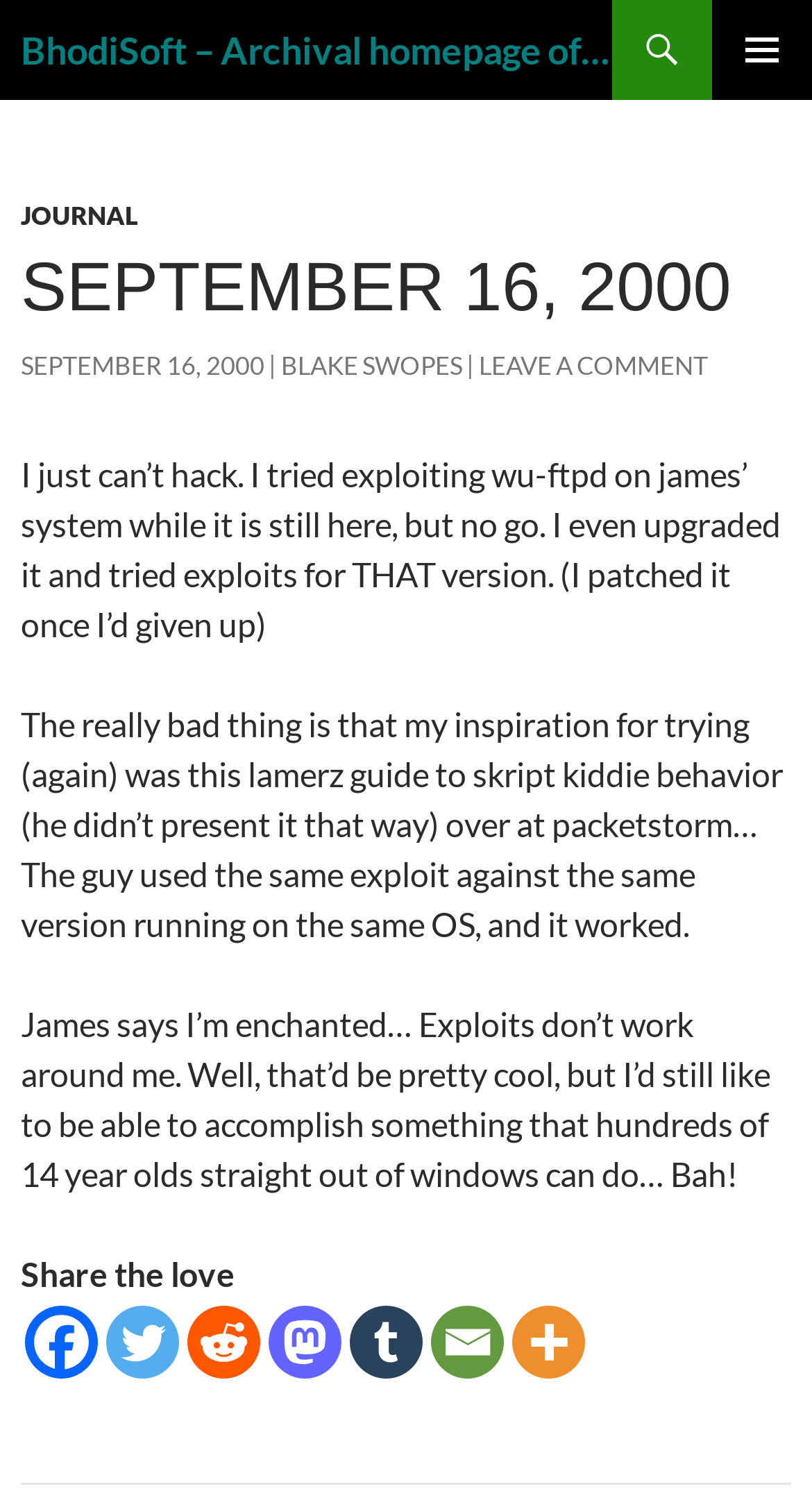Can you find the bounding box coordinates for the element that needs to be clicked to execute this instruction: "Leave a comment"? The coordinates should be given as four float numbers between 0 and 1, i.e., [left, top, right, bottom].

[0.59, 0.234, 0.872, 0.254]